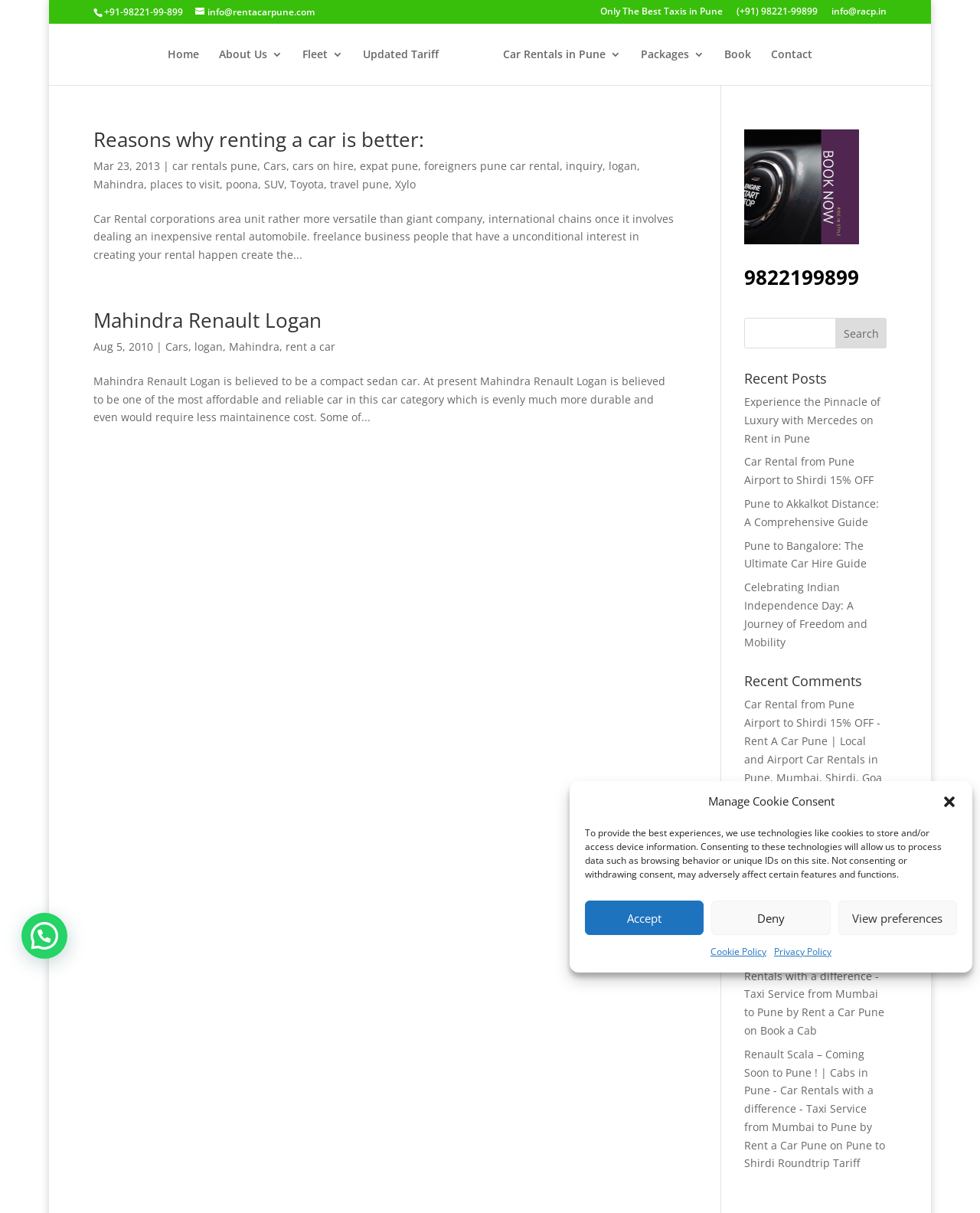Provide your answer in one word or a succinct phrase for the question: 
What is the purpose of the 'Book-a-Car-Rental-Pune' button?

To book a car rental in Pune